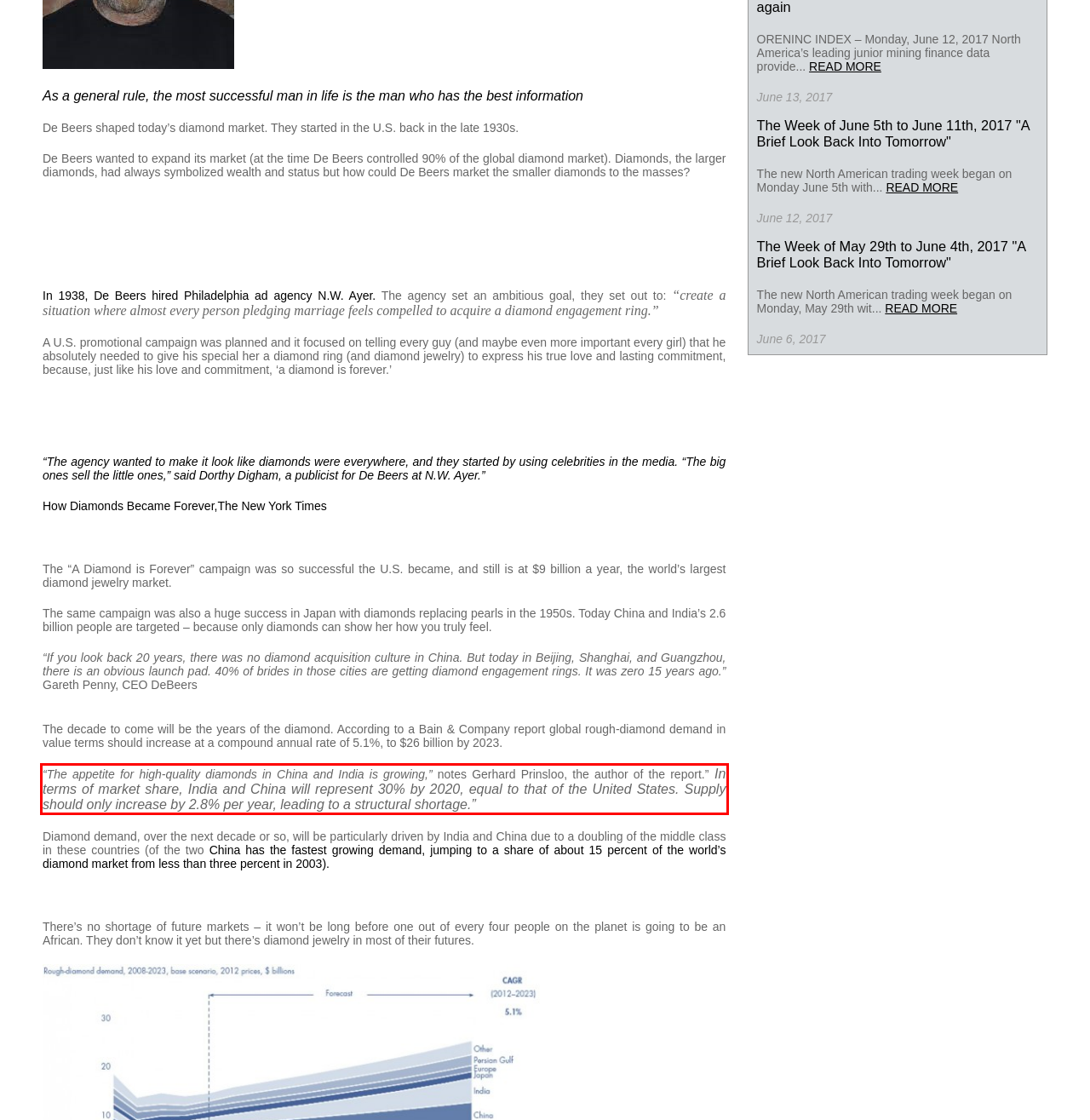You are looking at a screenshot of a webpage with a red rectangle bounding box. Use OCR to identify and extract the text content found inside this red bounding box.

“The appetite for high-quality diamonds in China and India is growing,” notes Gerhard Prinsloo, the author of the report.” In terms of market share, India and China will represent 30% by 2020, equal to that of the United States. Supply should only increase by 2.8% per year, leading to a structural shortage.”